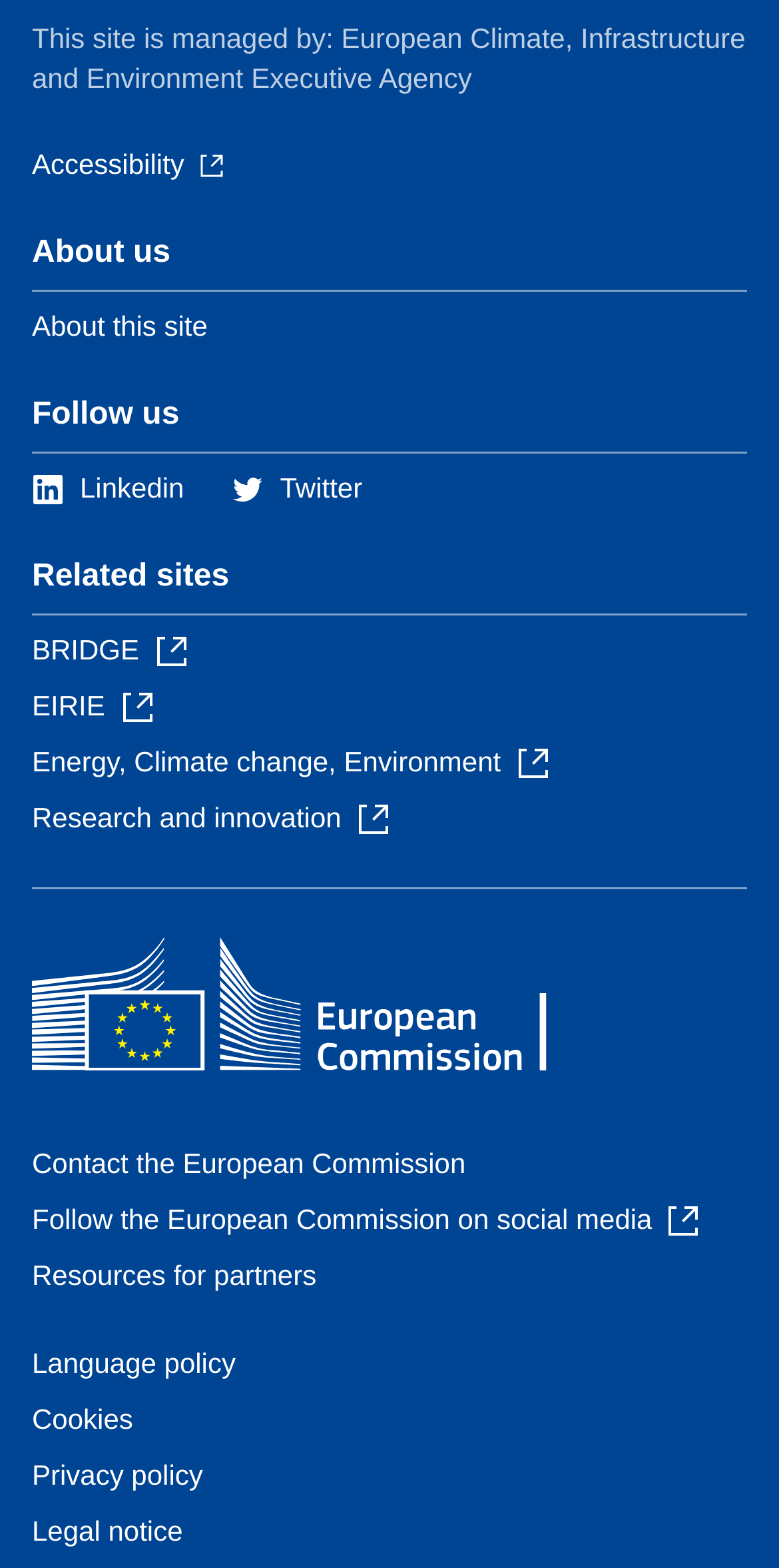What is the name of the related site that starts with 'E'?
Please give a well-detailed answer to the question.

I found this information by looking at the links under the 'Related sites' heading, and found a link that starts with 'E', which is 'EIRIE'.